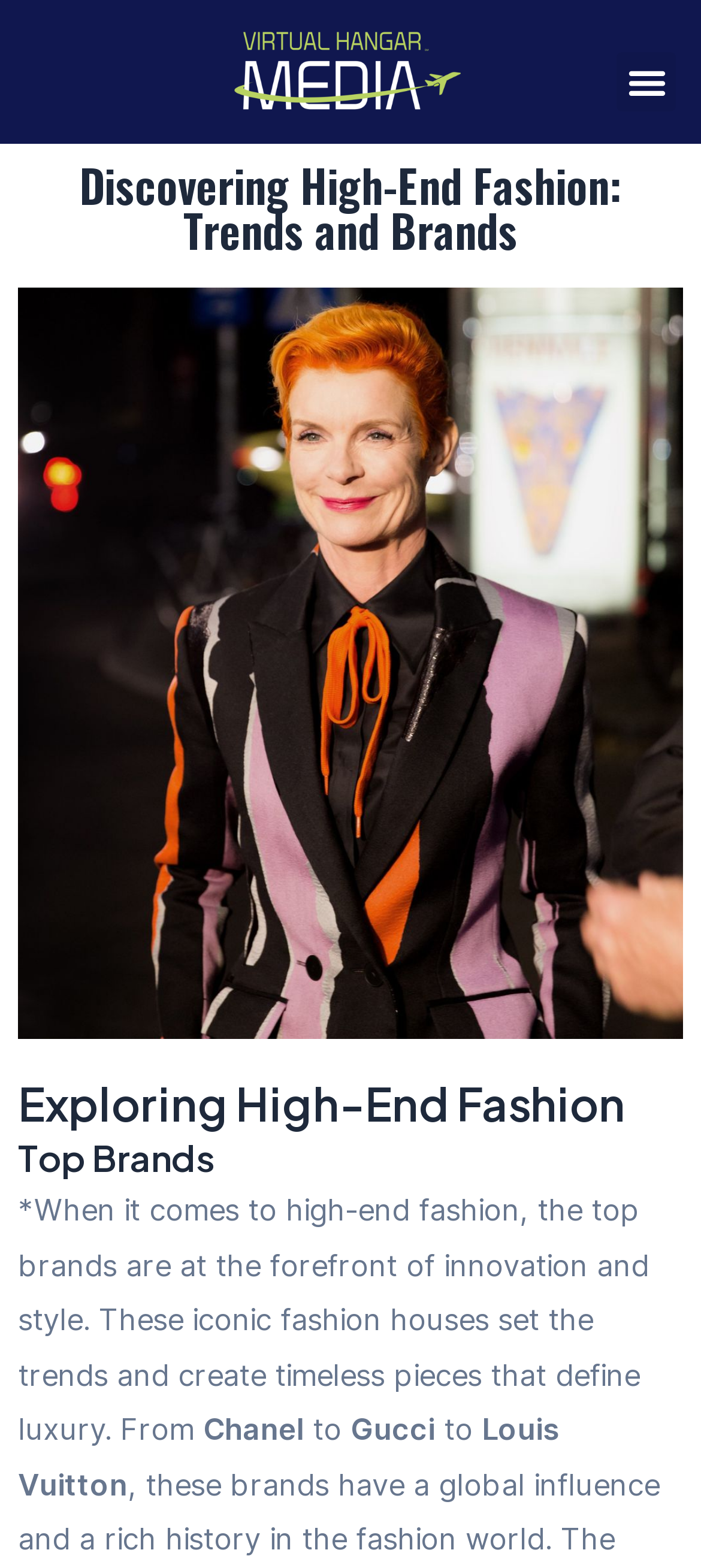Reply to the question with a single word or phrase:
What is the role of top brands in high-end fashion?

Setting trends and creating luxury